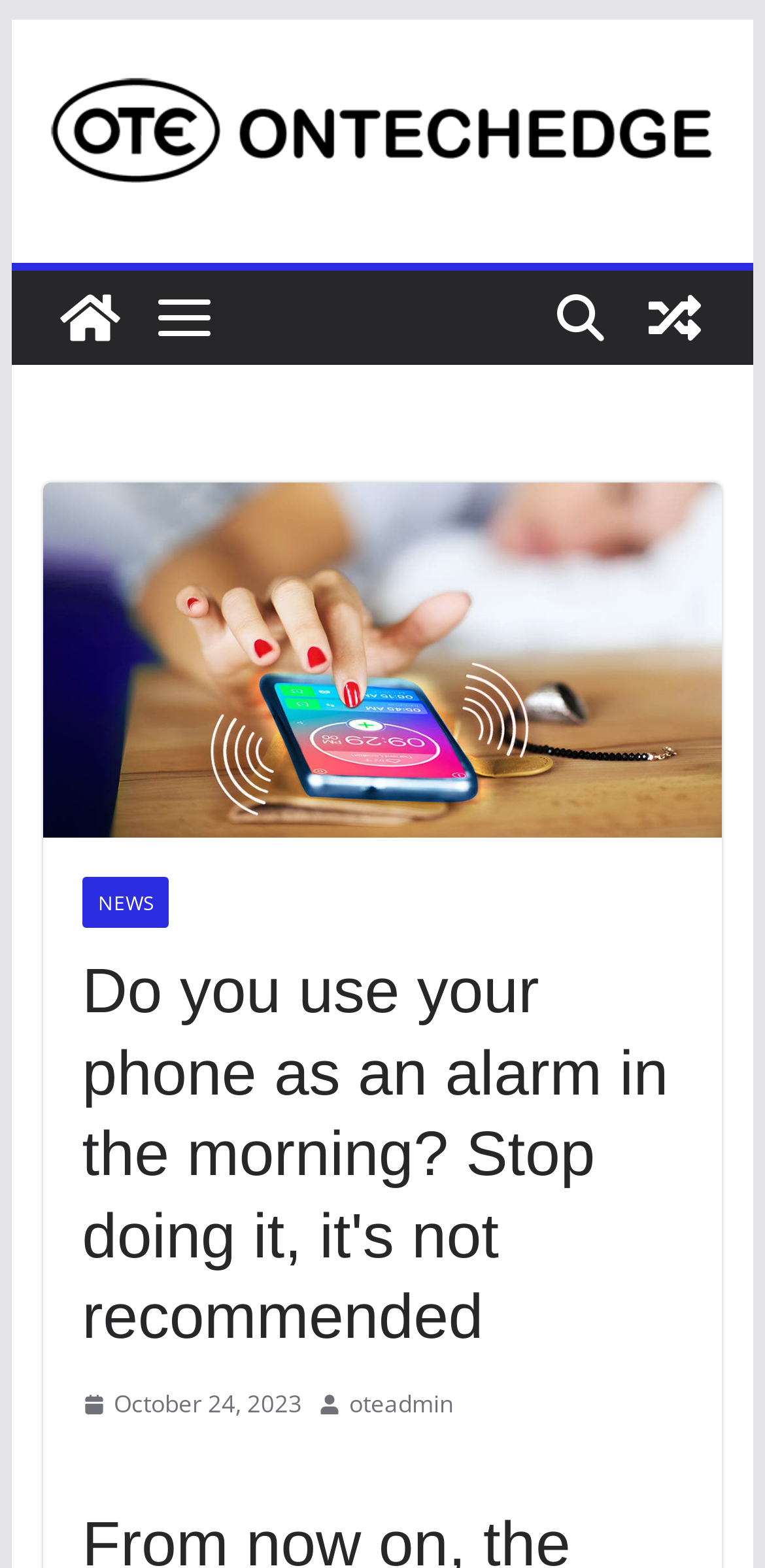Predict the bounding box for the UI component with the following description: "alt="logo"".

[0.056, 0.043, 0.944, 0.125]